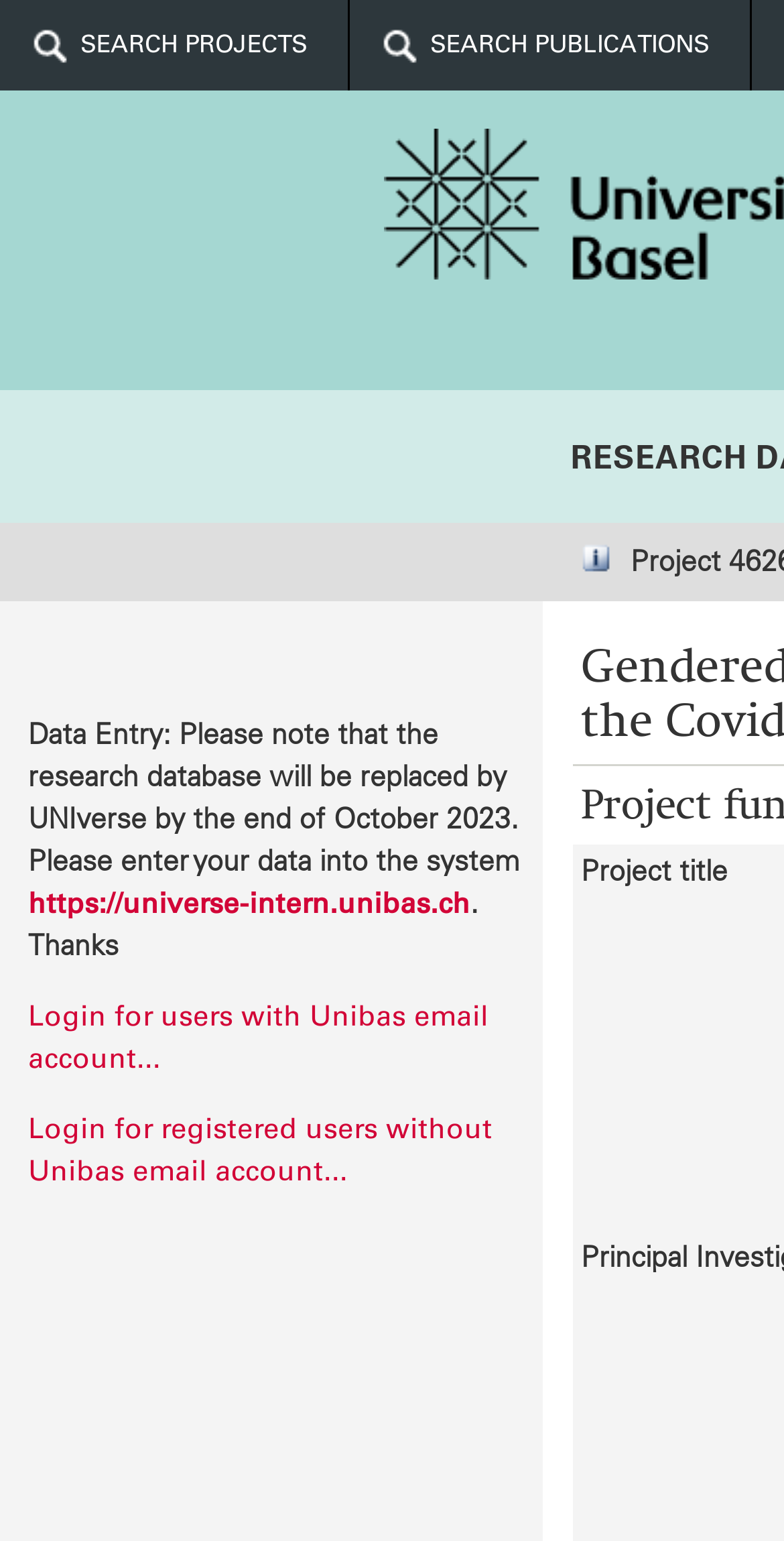Bounding box coordinates are specified in the format (top-left x, top-left y, bottom-right x, bottom-right y). All values are floating point numbers bounded between 0 and 1. Please provide the bounding box coordinate of the region this sentence describes: SEARCH PROJECTS

[0.0, 0.0, 0.446, 0.059]